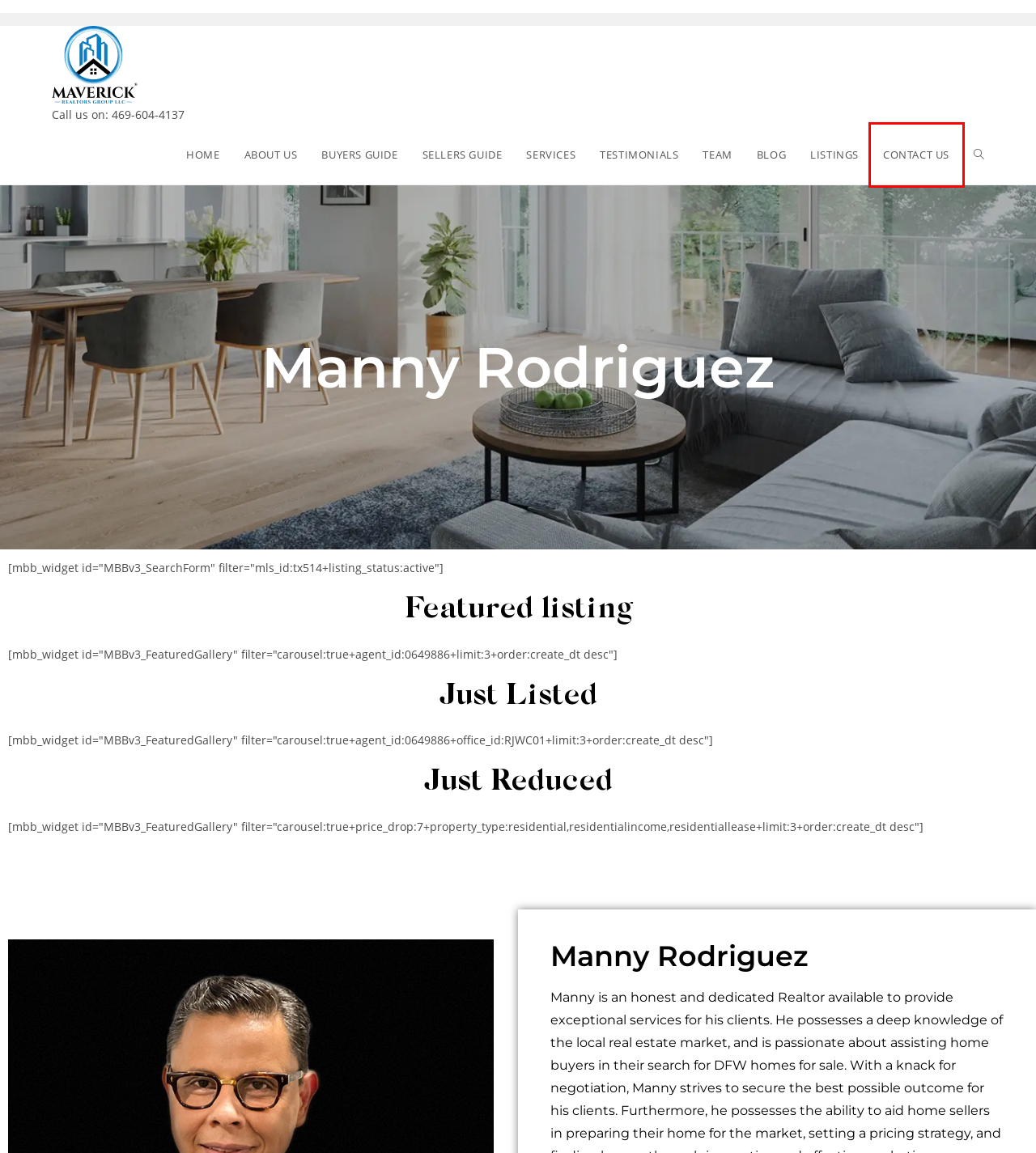You are presented with a screenshot of a webpage containing a red bounding box around a particular UI element. Select the best webpage description that matches the new webpage after clicking the element within the bounding box. Here are the candidates:
A. ABOUT US – Maverick Realtors Group
B. LISTINGS – Maverick Realtors Group
C. Blog – Maverick Realtors Group
D. CONTACT US – Maverick Realtors Group
E. SELLERS GUIDE – Maverick Realtors Group
F. SERVICES – Maverick Realtors Group
G. BUYERS GUIDE – Maverick Realtors Group
H. TEAM – Maverick Realtors Group

D